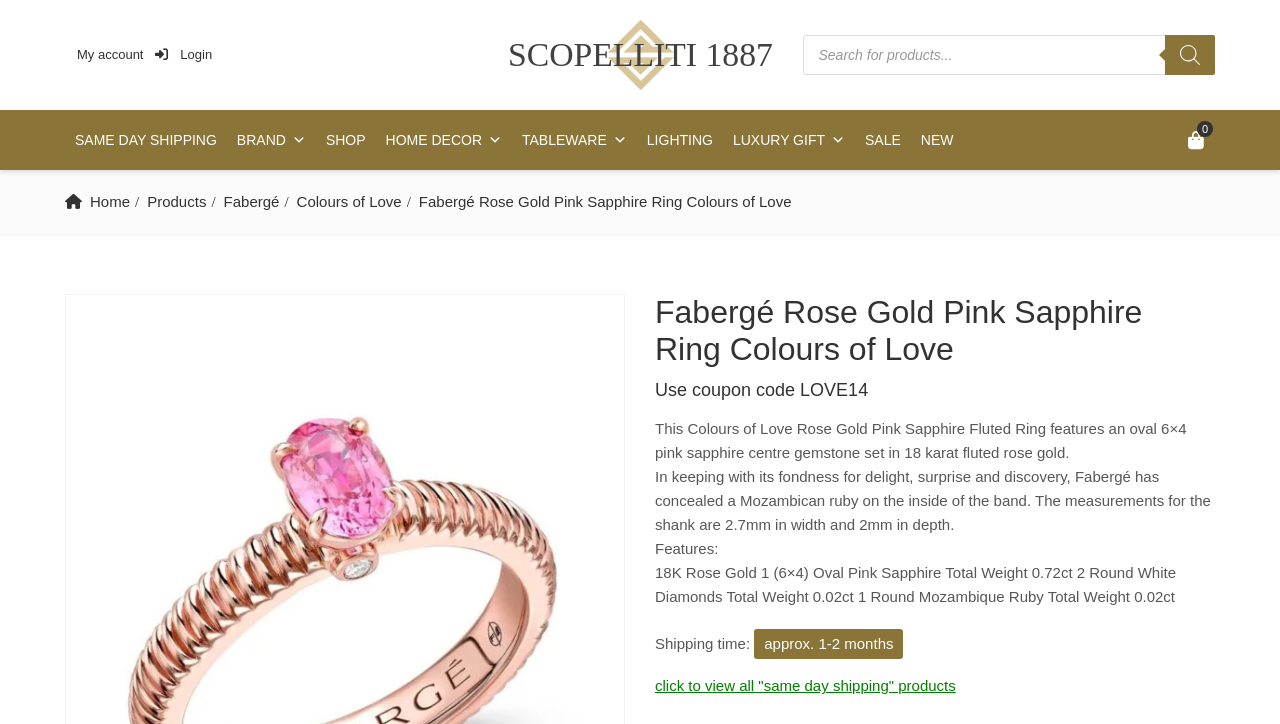Identify the bounding box coordinates of the region that needs to be clicked to carry out this instruction: "View same day shipping products". Provide these coordinates as four float numbers ranging from 0 to 1, i.e., [left, top, right, bottom].

[0.051, 0.152, 0.177, 0.235]